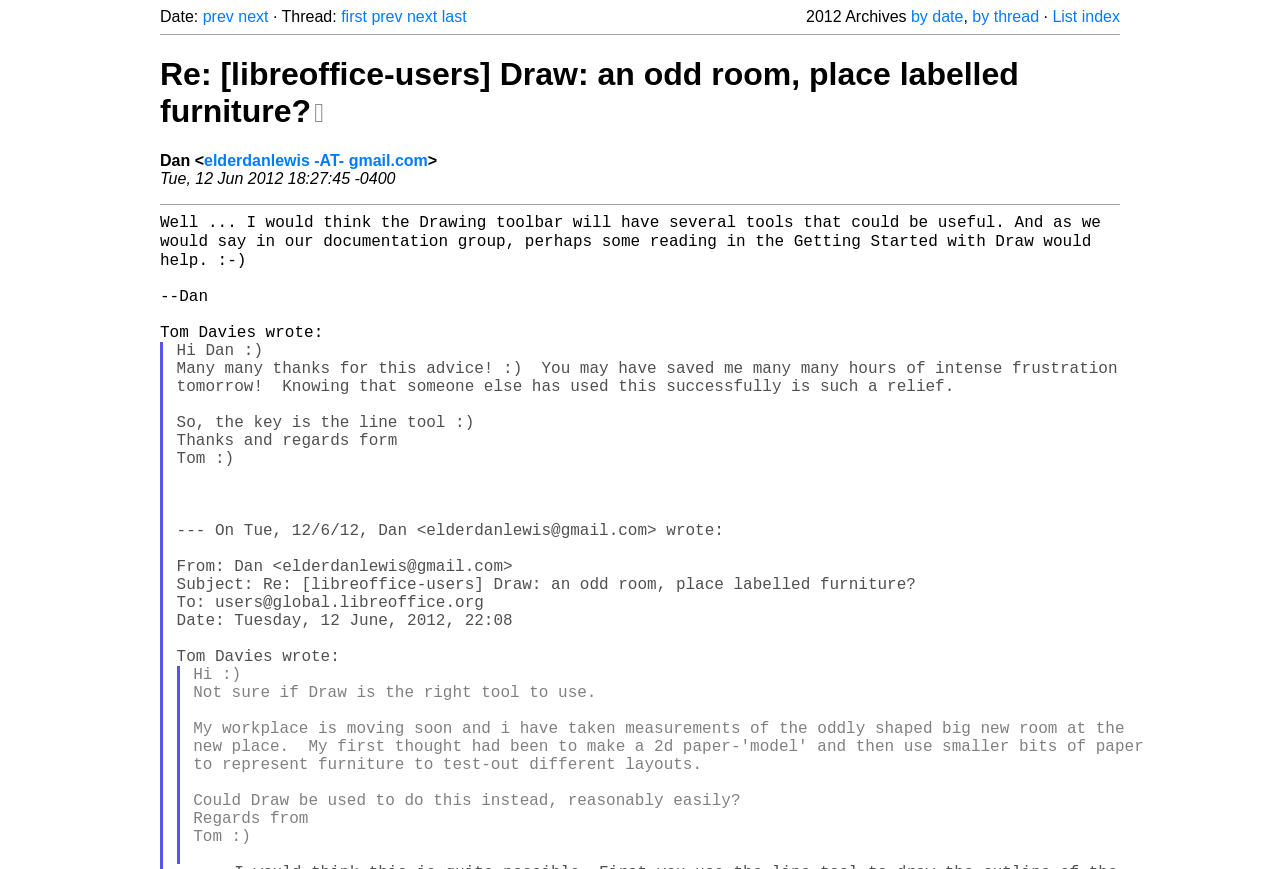Kindly determine the bounding box coordinates for the area that needs to be clicked to execute this instruction: "view thread index".

[0.822, 0.009, 0.875, 0.029]